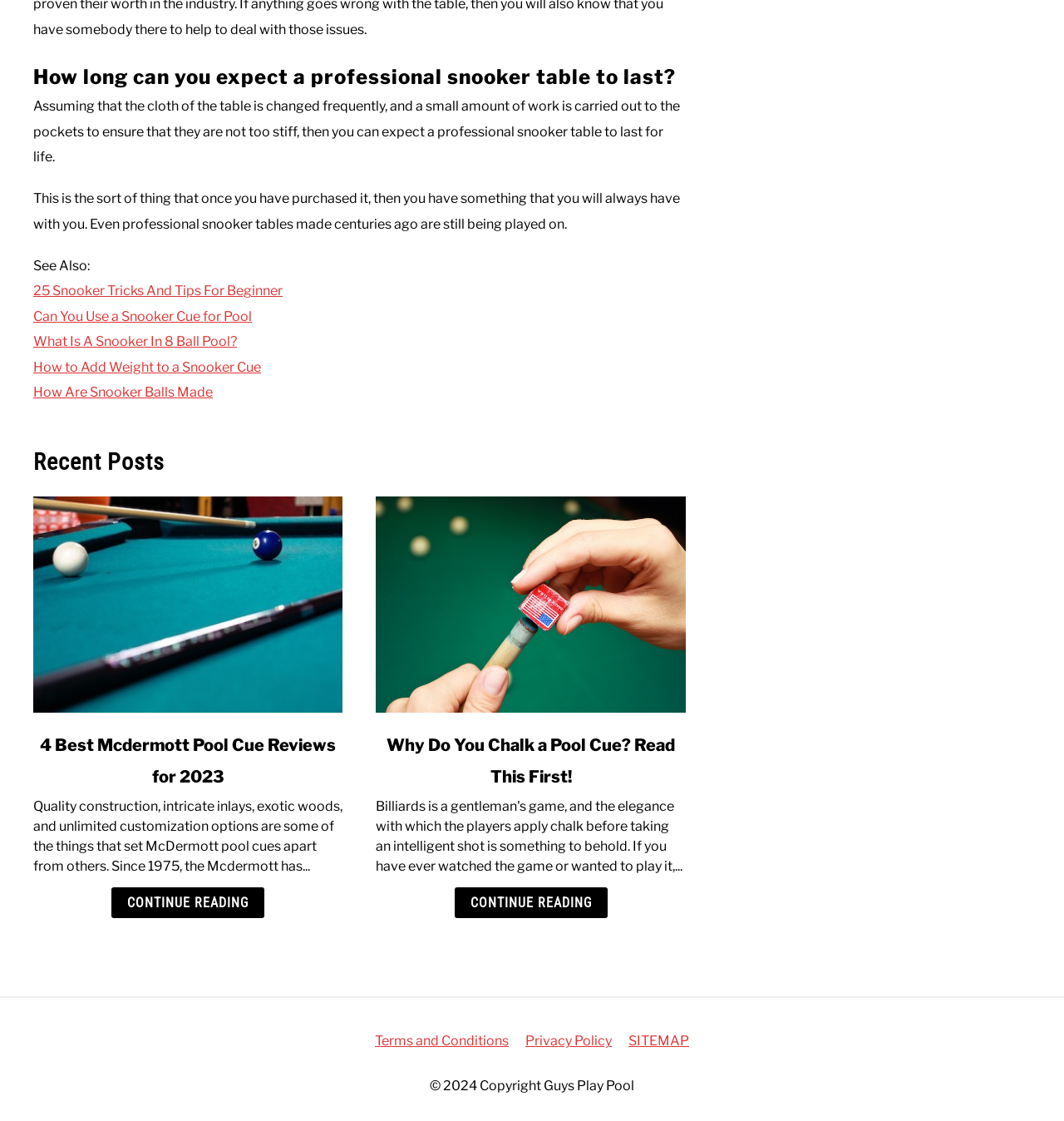Can you specify the bounding box coordinates for the region that should be clicked to fulfill this instruction: "Read '4 Best Mcdermott Pool Cue Reviews for 2023'".

[0.031, 0.443, 0.322, 0.636]